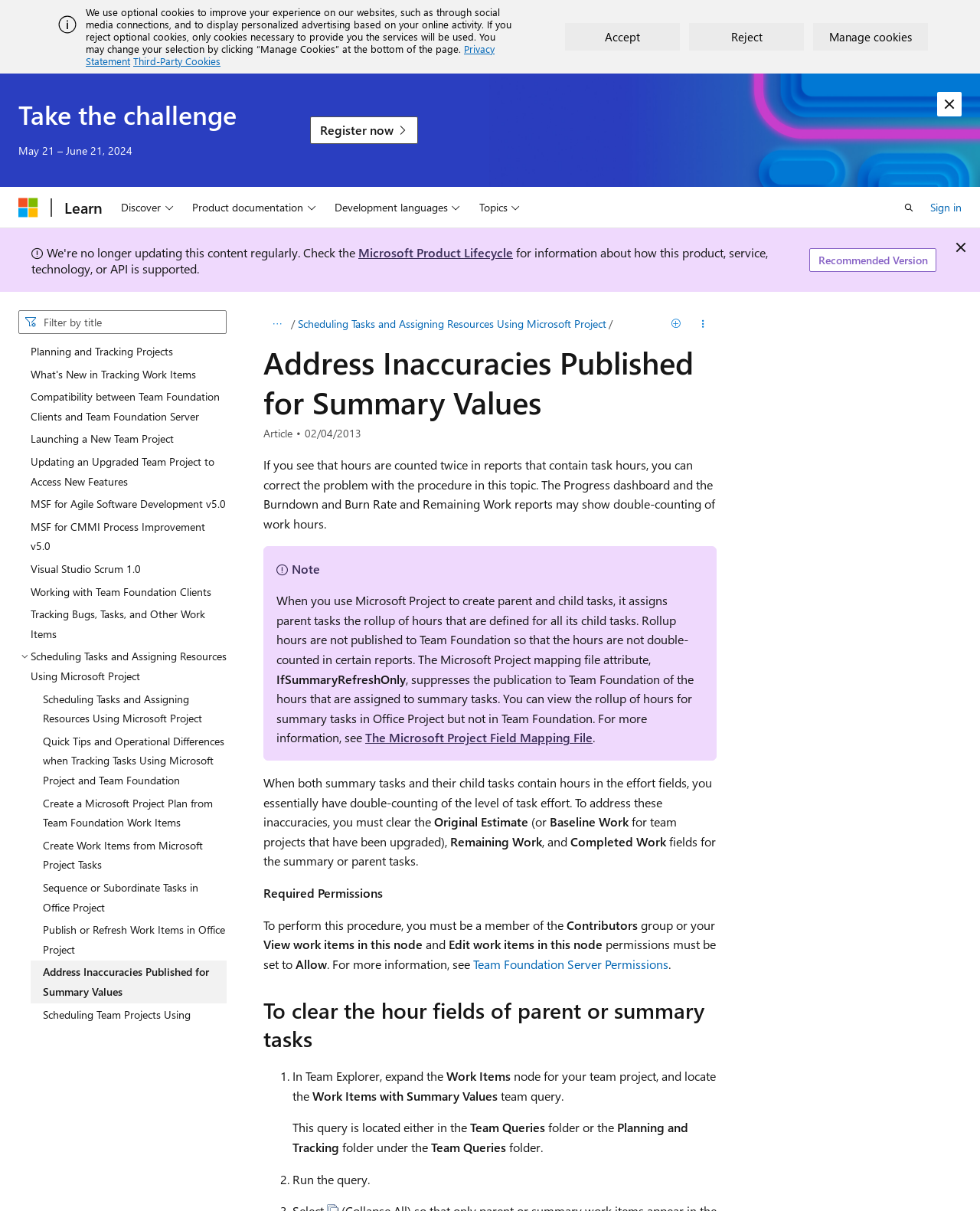Determine the bounding box coordinates of the target area to click to execute the following instruction: "Open search."

[0.912, 0.16, 0.943, 0.182]